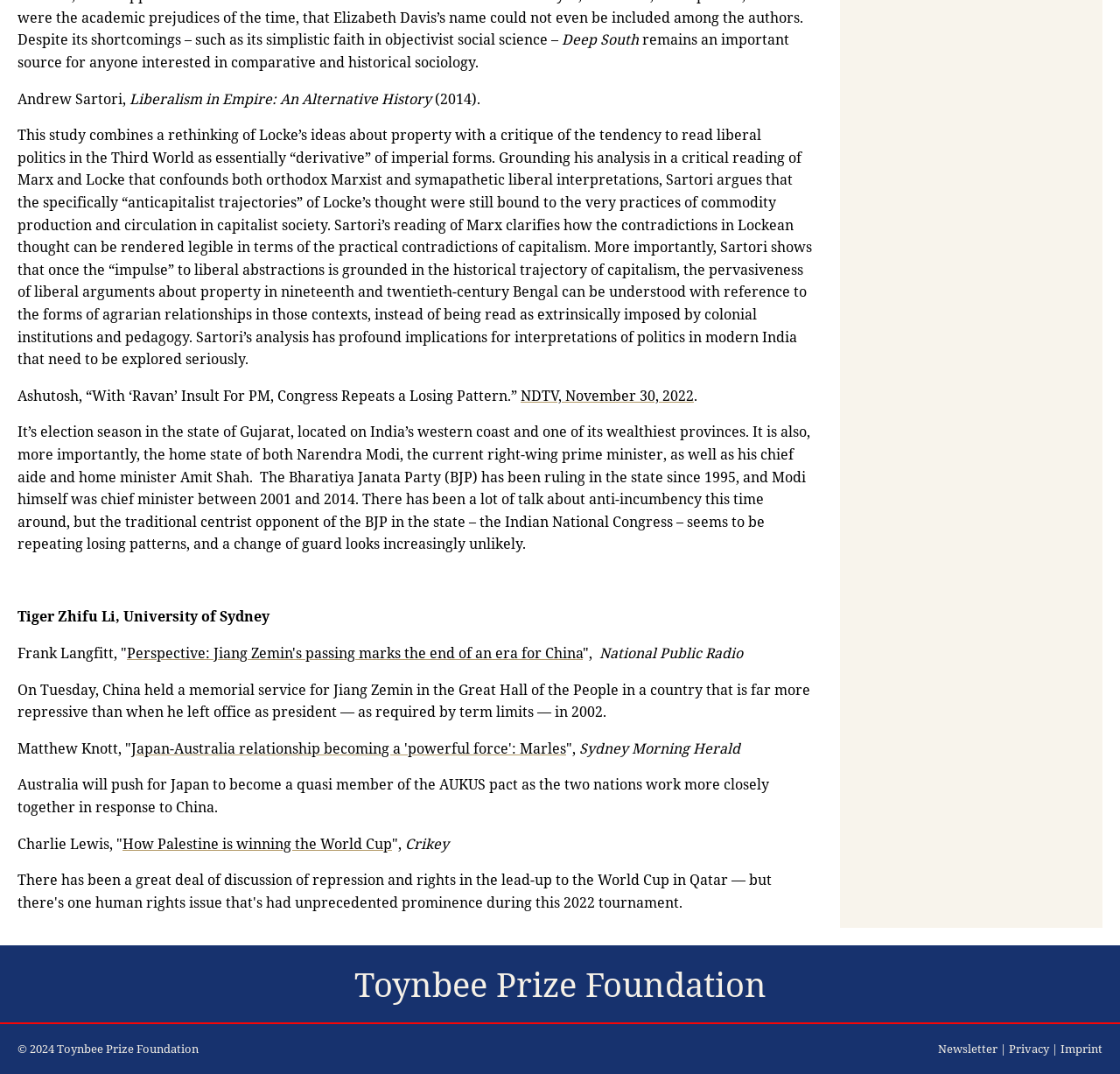Who is the author of the study mentioned?
Based on the image, give a one-word or short phrase answer.

Andrew Sartori